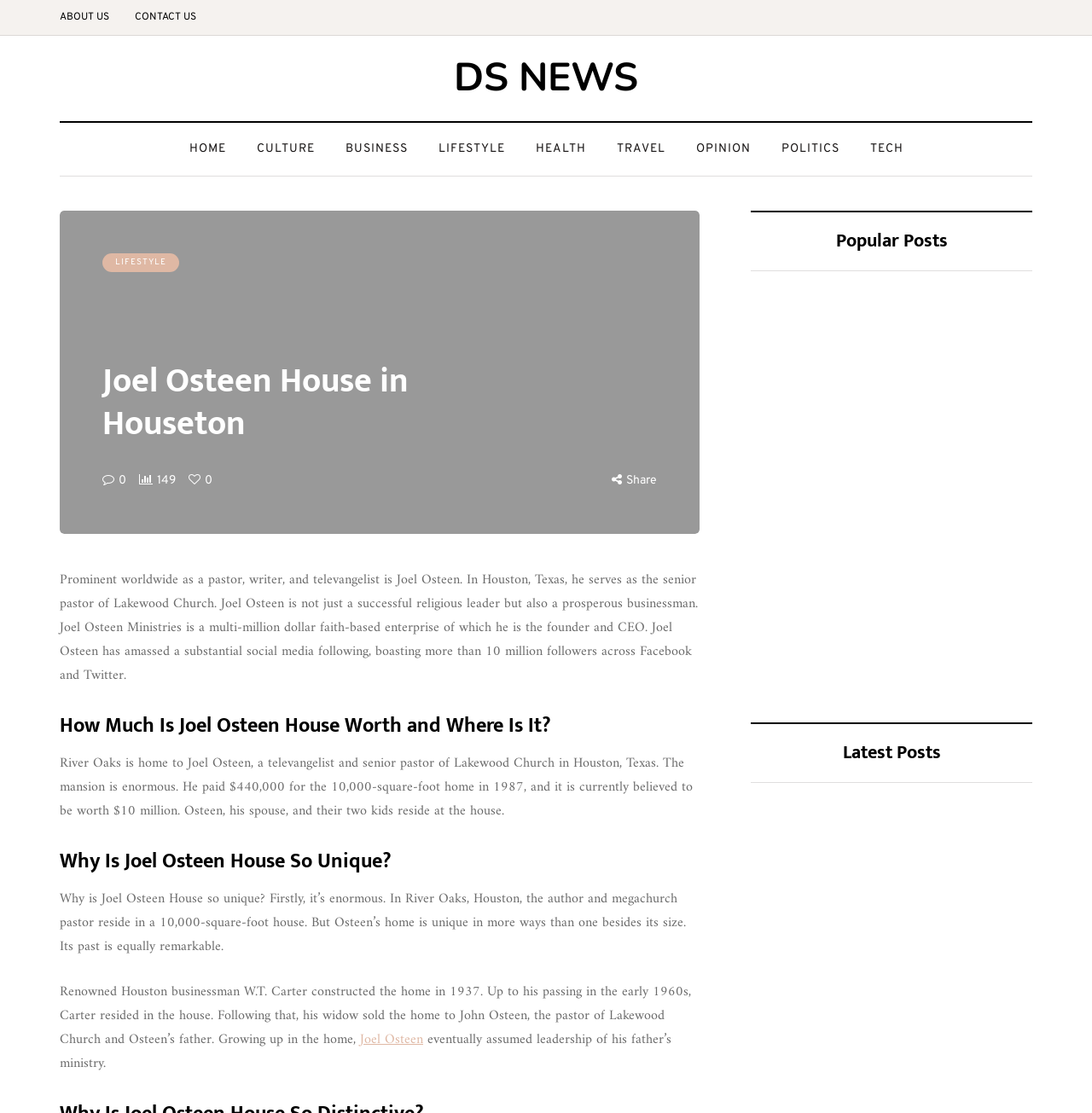Please determine the bounding box coordinates of the clickable area required to carry out the following instruction: "Check out the latest posts". The coordinates must be four float numbers between 0 and 1, represented as [left, top, right, bottom].

[0.688, 0.649, 0.945, 0.703]